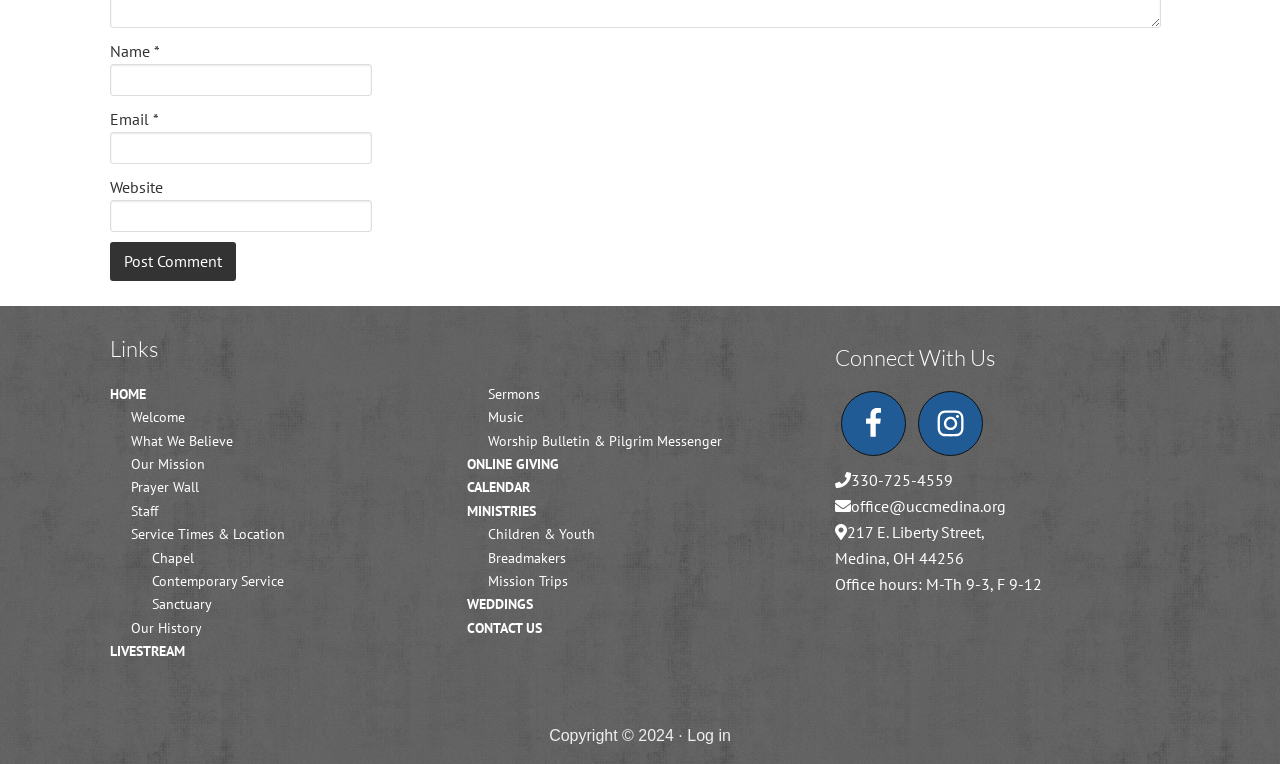What is the phone number listed?
Look at the image and respond with a single word or a short phrase.

330-725-4559